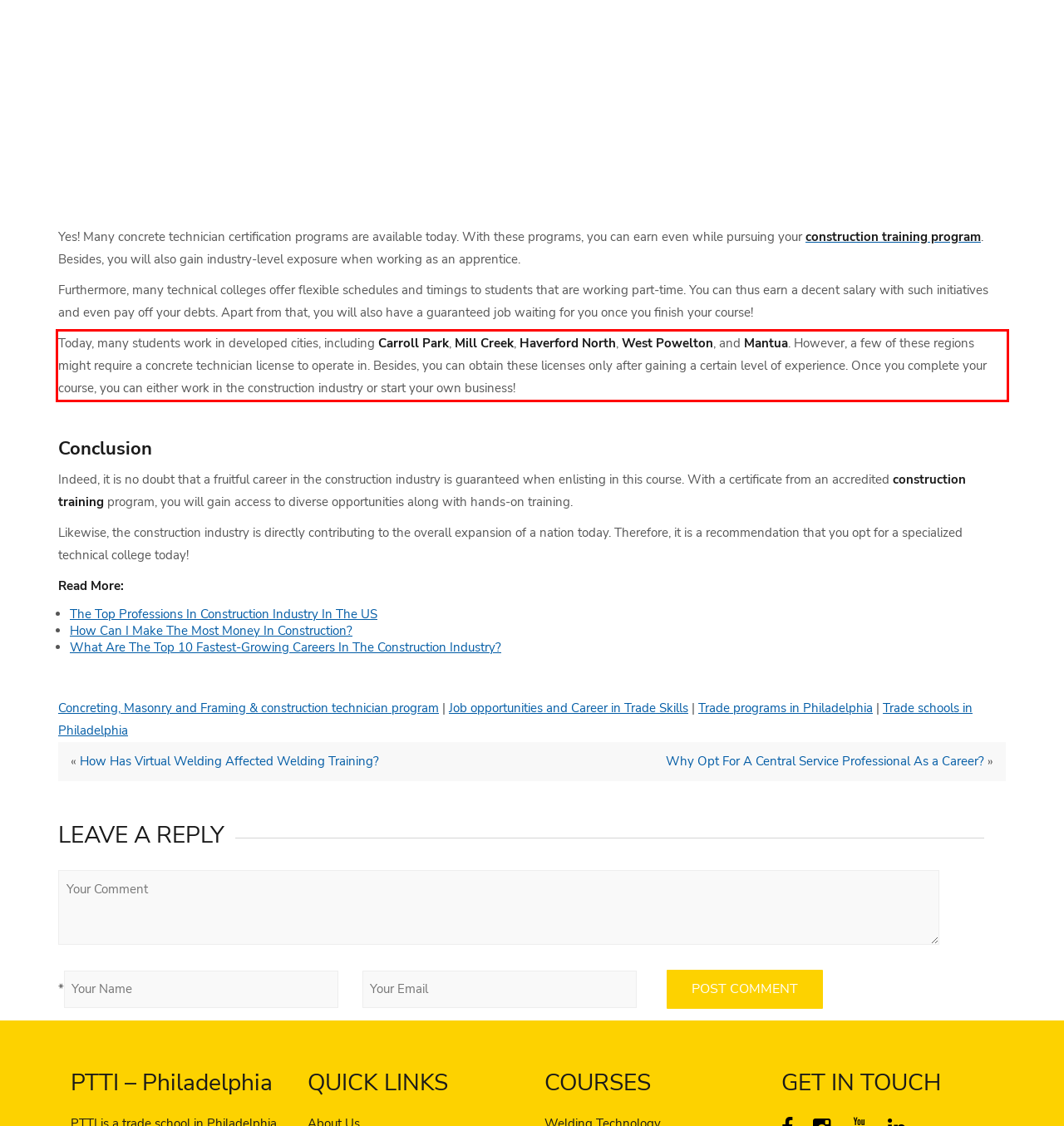In the screenshot of the webpage, find the red bounding box and perform OCR to obtain the text content restricted within this red bounding box.

Today, many students work in developed cities, including Carroll Park, Mill Creek, Haverford North, West Powelton, and Mantua. However, a few of these regions might require a concrete technician license to operate in. Besides, you can obtain these licenses only after gaining a certain level of experience. Once you complete your course, you can either work in the construction industry or start your own business!